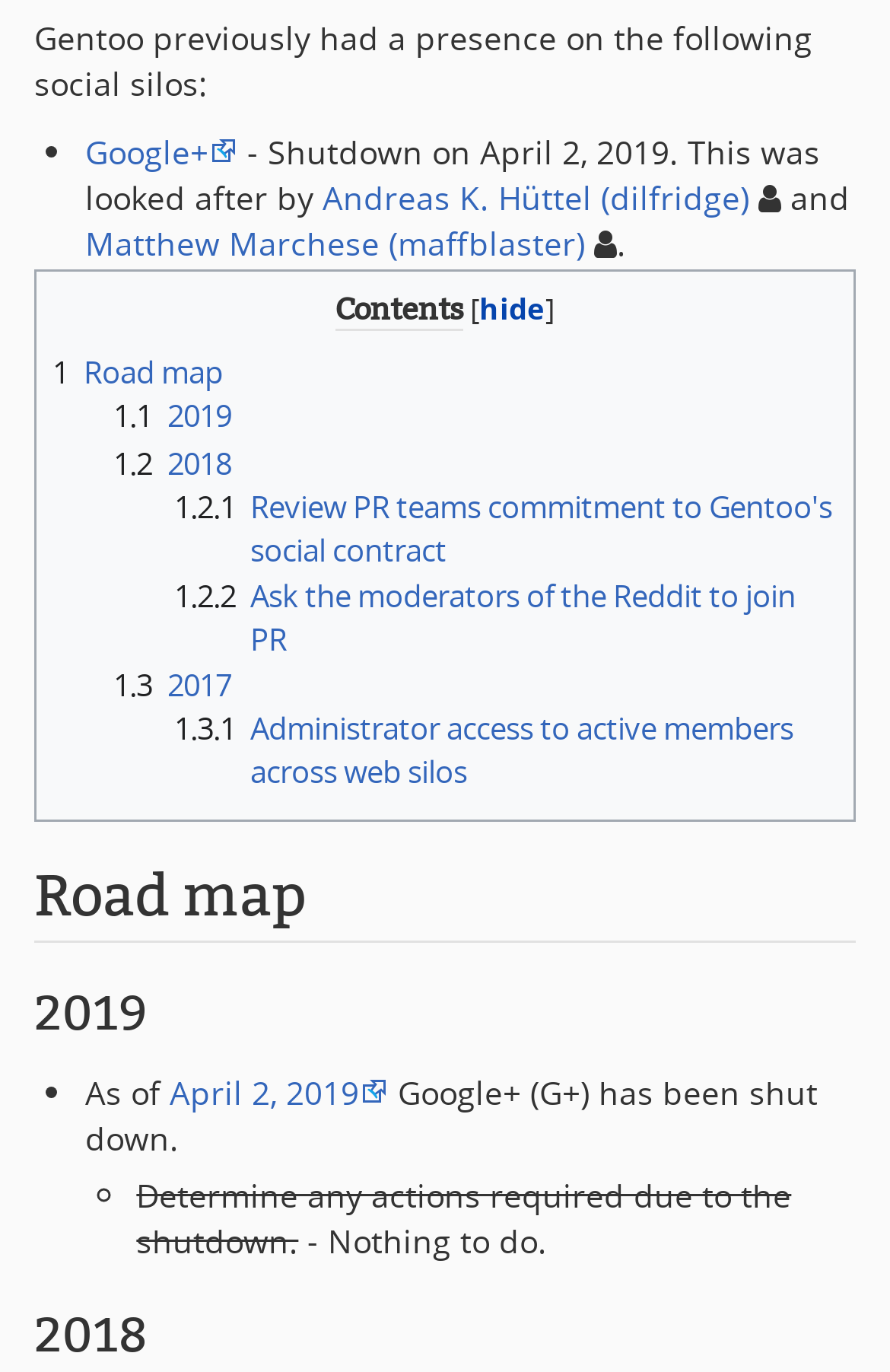Find the bounding box of the UI element described as follows: "1.3 2017".

[0.127, 0.484, 0.26, 0.514]